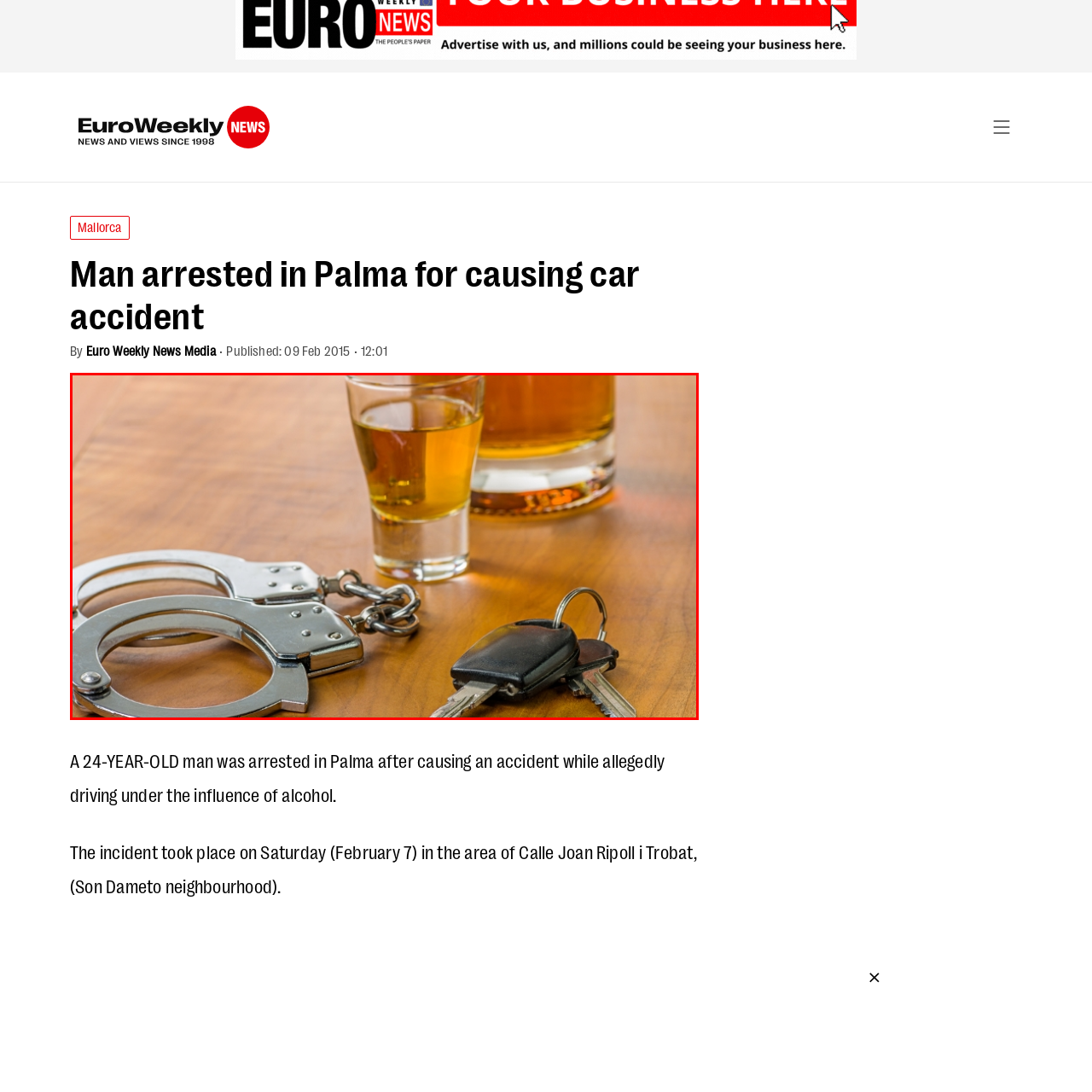What is the color of the drink in the shot glass?
Study the image framed by the red bounding box and answer the question in detail, relying on the visual clues provided.

The caption describes the drink in the shot glass as having a 'golden' color, which contrasts with the 'cold, metallic gleam' of the handcuffs, highlighting the narrative of danger and responsibility.